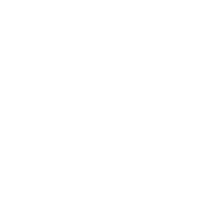Generate a detailed caption that encompasses all aspects of the image.

The image features a representation of the "2 Ply Corrugated Paper Flute 80m/Min Single Facer Machine." This machine is designed to enhance the production of corrugated paper, focusing on efficient processing with a speed of 80 meters per minute. The design showcases a blend of functionality and precision, making it an essential tool for manufacturers in the packaging industry. For inquiries or further information, contact Hebei Jinguang Packing Machine Co., LTD at 86--13785498142 or via email at dgcartonmachine@163.com. This equipment is vital for producing durable corrugated materials used in various applications, reflecting modern advancements in manufacturing technology.